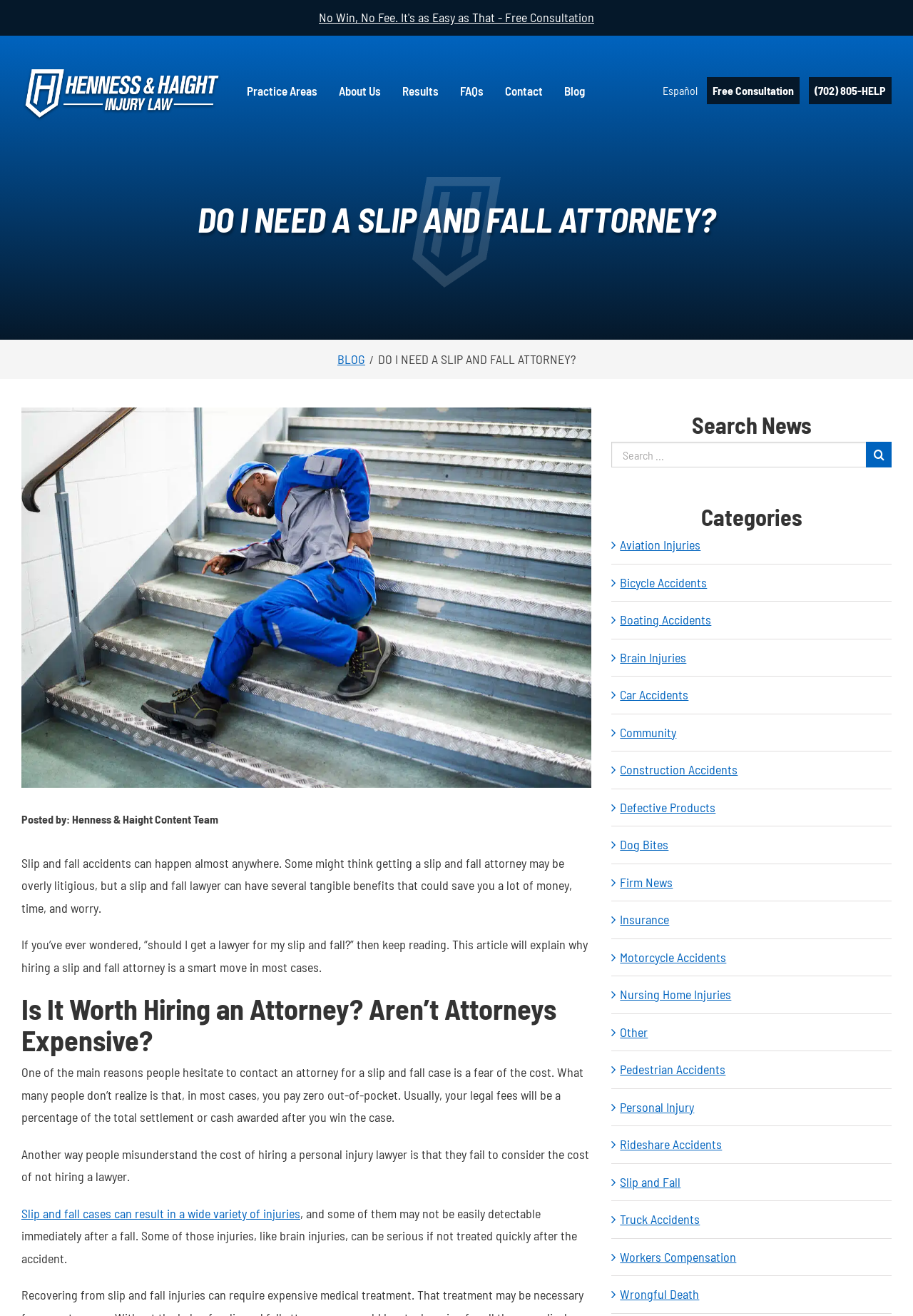Could you find the bounding box coordinates of the clickable area to complete this instruction: "Read more about 'Slip and Fall' cases"?

[0.679, 0.89, 0.969, 0.907]